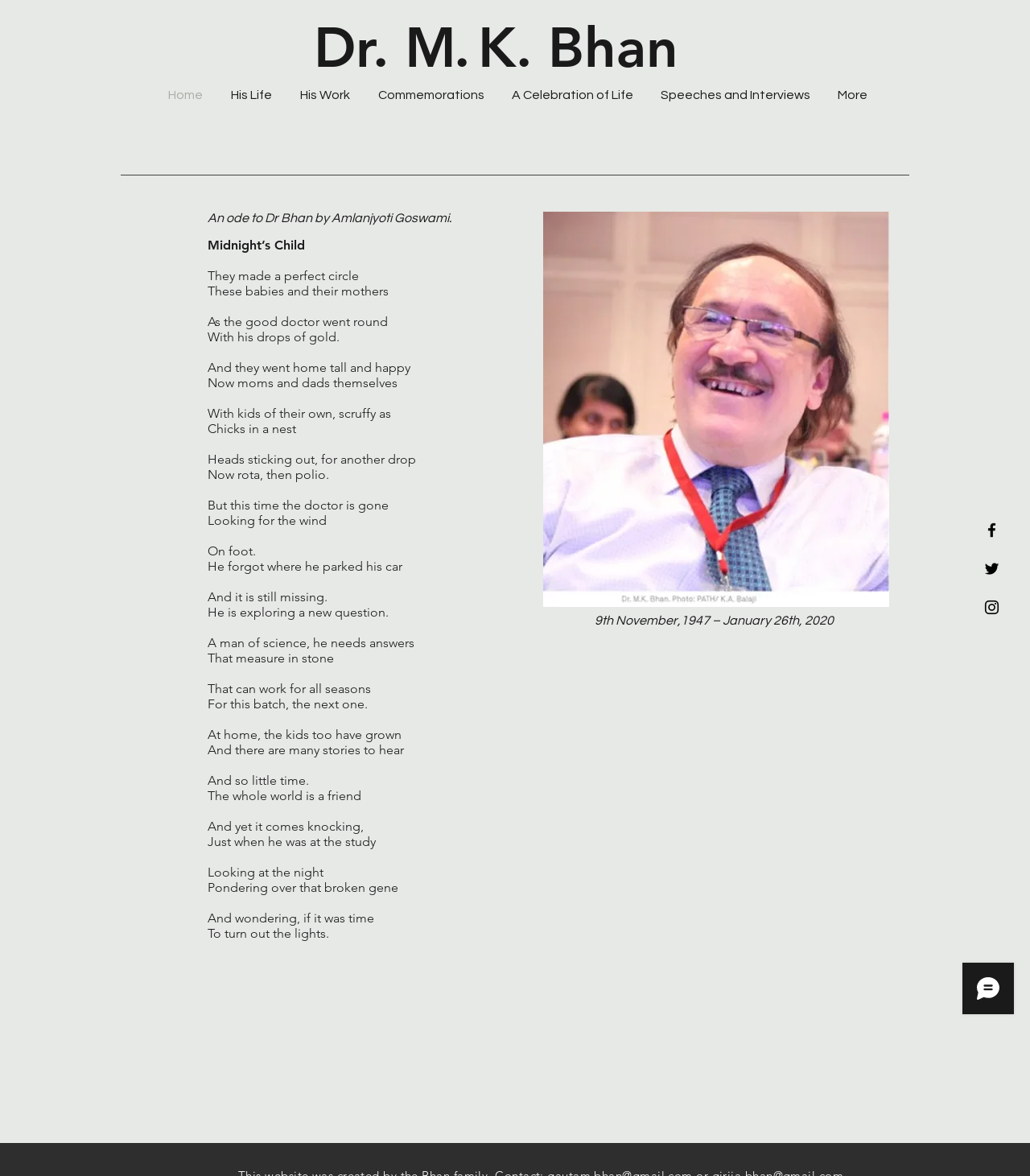Give a one-word or phrase response to the following question: What is the main section of the webpage?

Poem